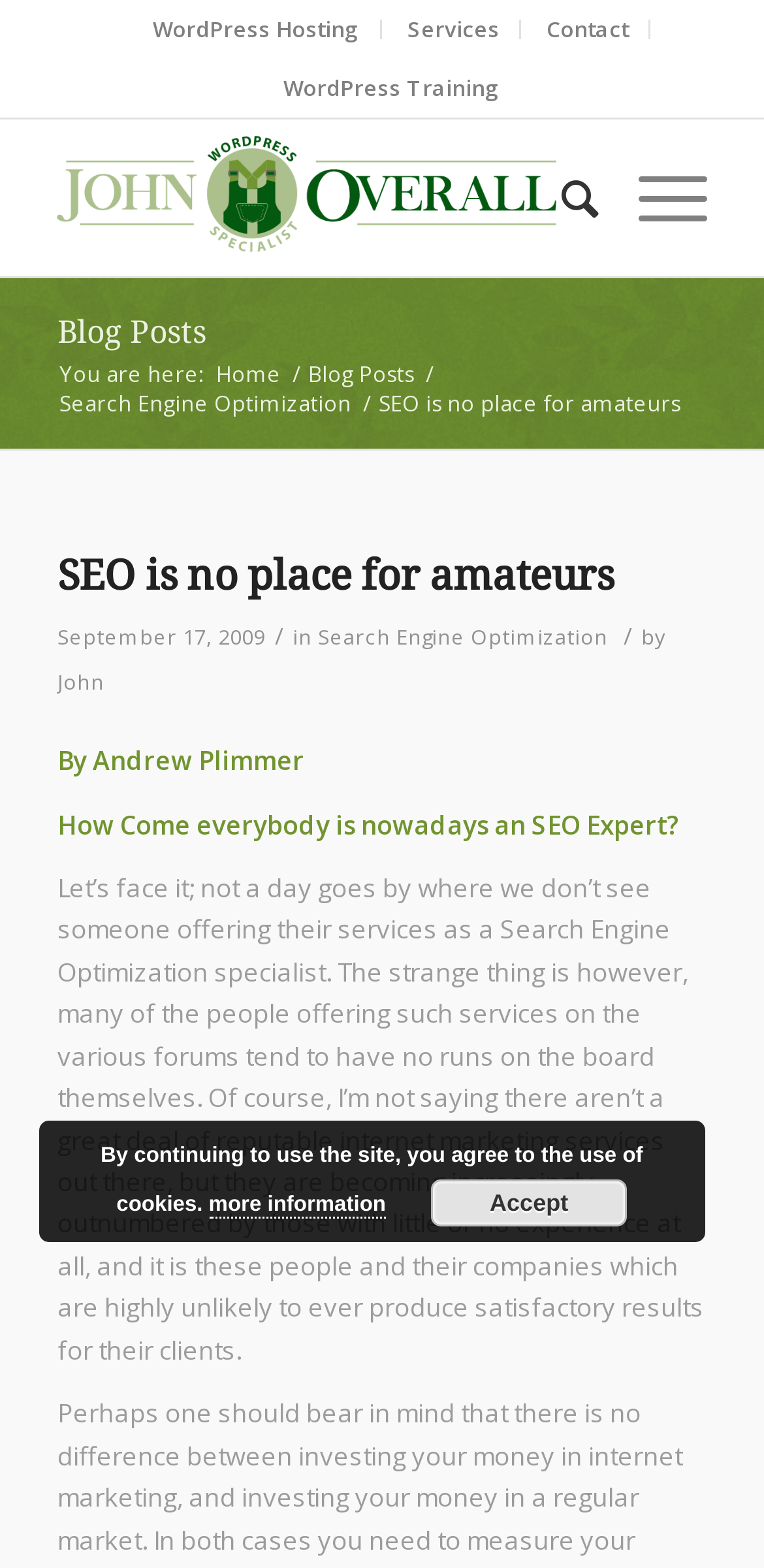What is the focus of the WordPress Specialist?
Answer the question with as much detail as you can, using the image as a reference.

The focus of the WordPress Specialist can be found in the text 'WordPress Specialist with a focus on...' which is located in the top section of the webpage.